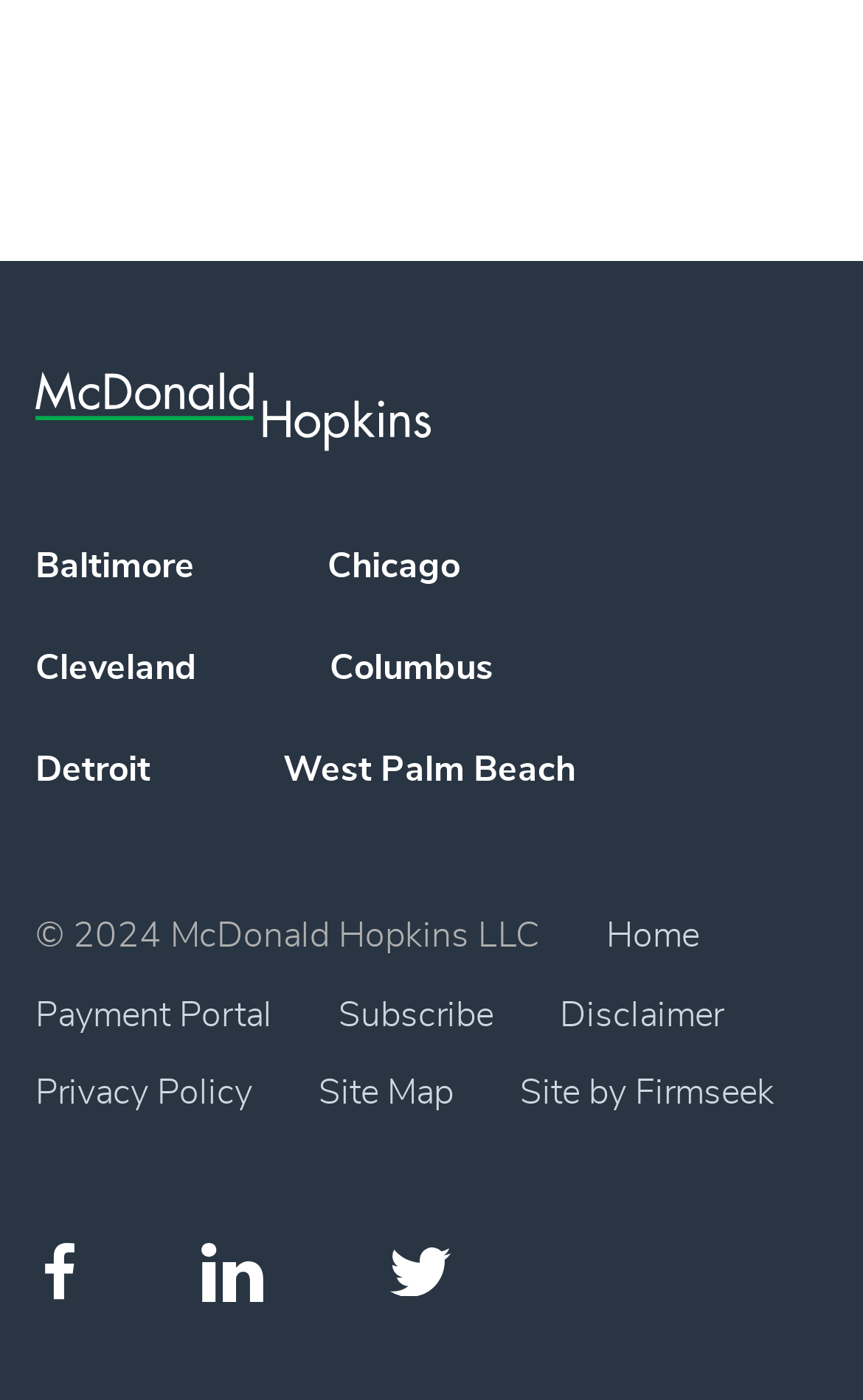Please find the bounding box coordinates for the clickable element needed to perform this instruction: "Visit Payment Portal".

[0.041, 0.712, 0.315, 0.737]